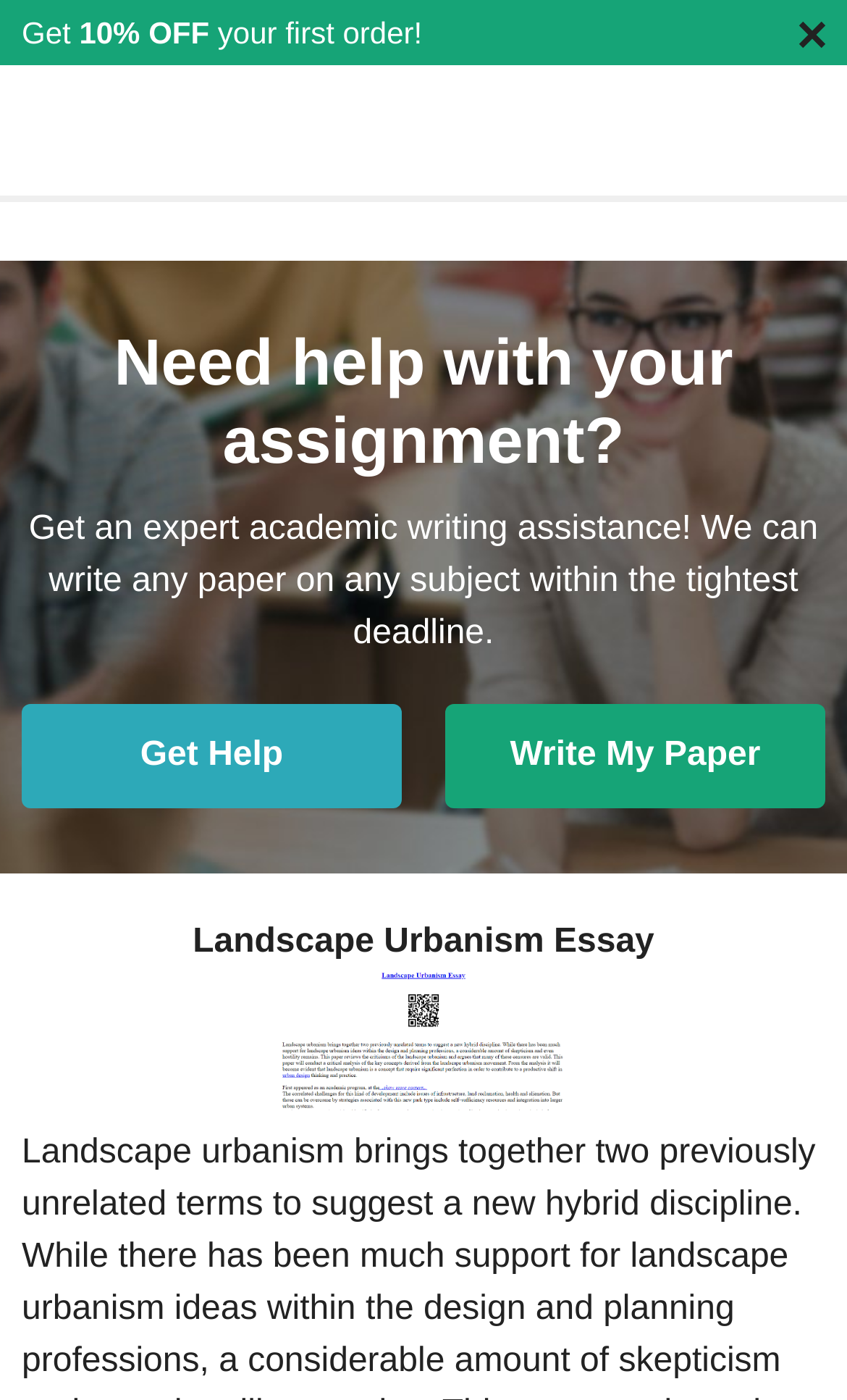Can you find and generate the webpage's heading?

Need help with your assignment?